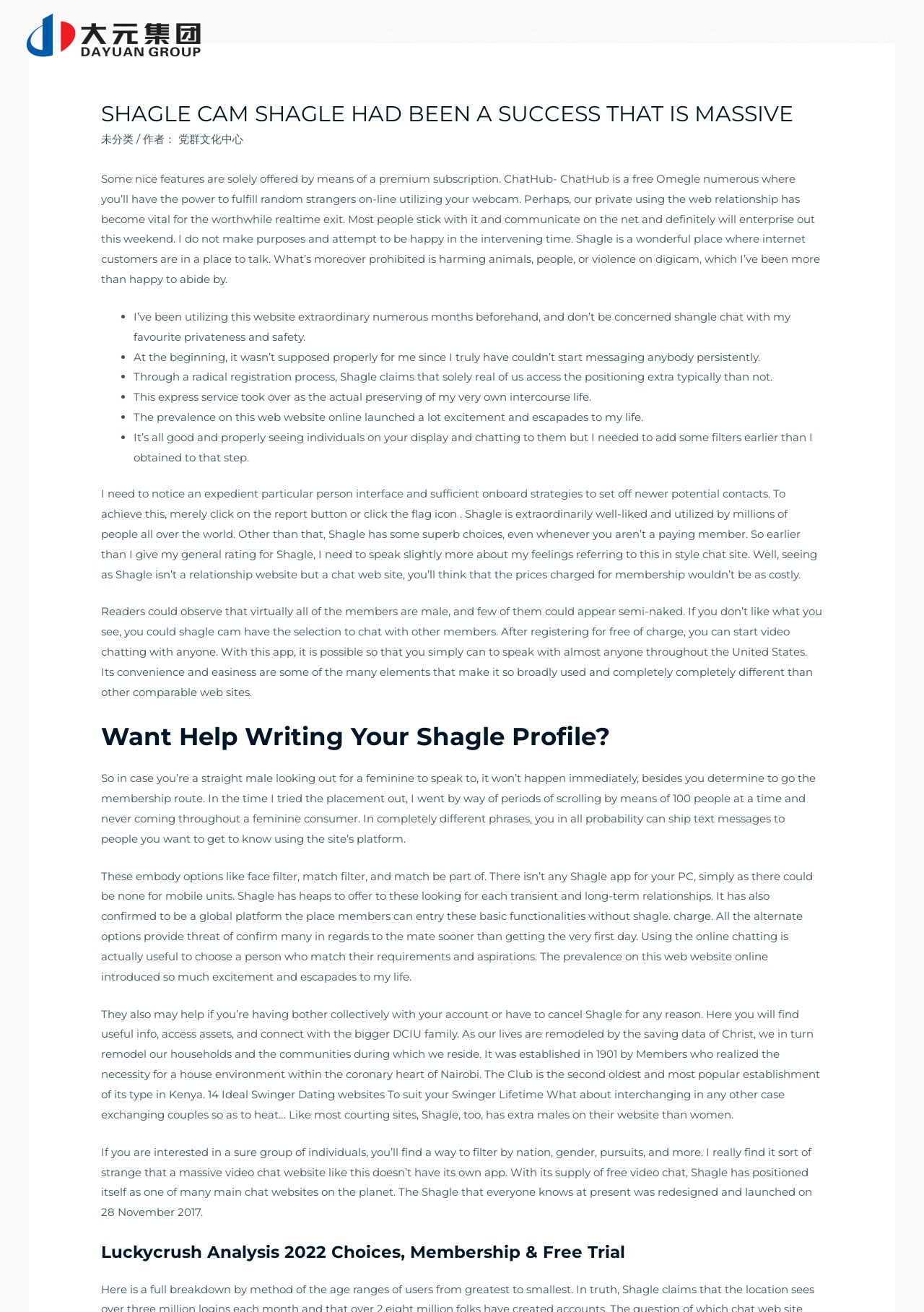Given the description "加入大元", determine the bounding box of the corresponding UI element.

[0.817, 0.019, 0.902, 0.037]